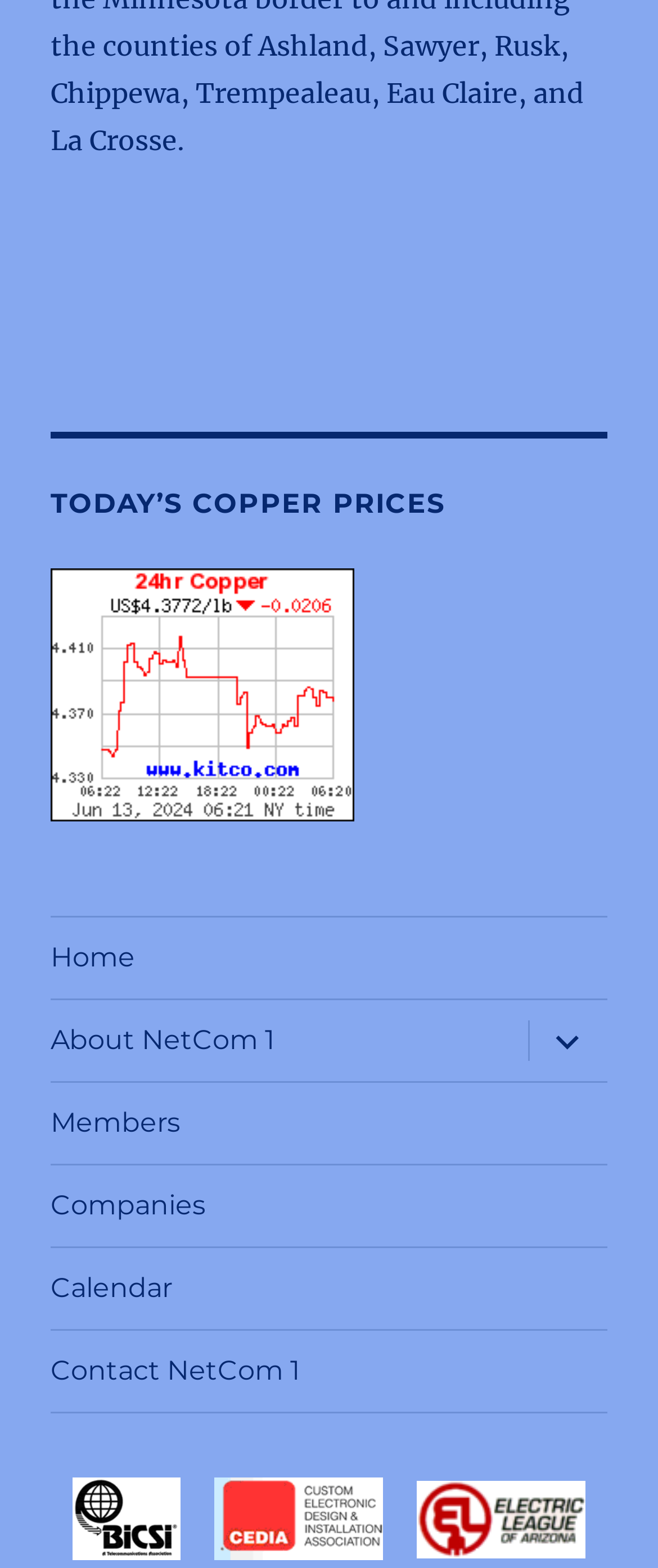Locate the bounding box coordinates of the UI element described by: "About NetCom 1". Provide the coordinates as four float numbers between 0 and 1, formatted as [left, top, right, bottom].

[0.077, 0.637, 0.78, 0.689]